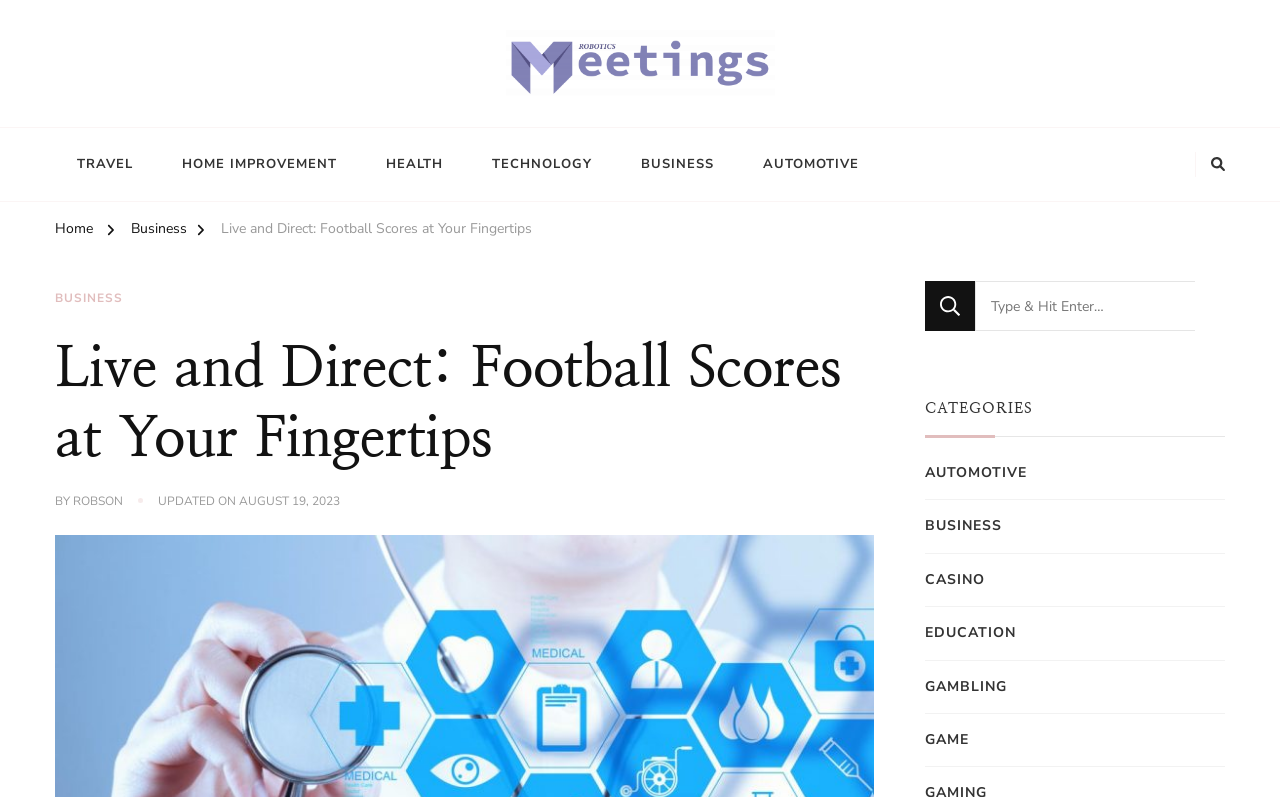Bounding box coordinates are specified in the format (top-left x, top-left y, bottom-right x, bottom-right y). All values are floating point numbers bounded between 0 and 1. Please provide the bounding box coordinate of the region this sentence describes: Home

None